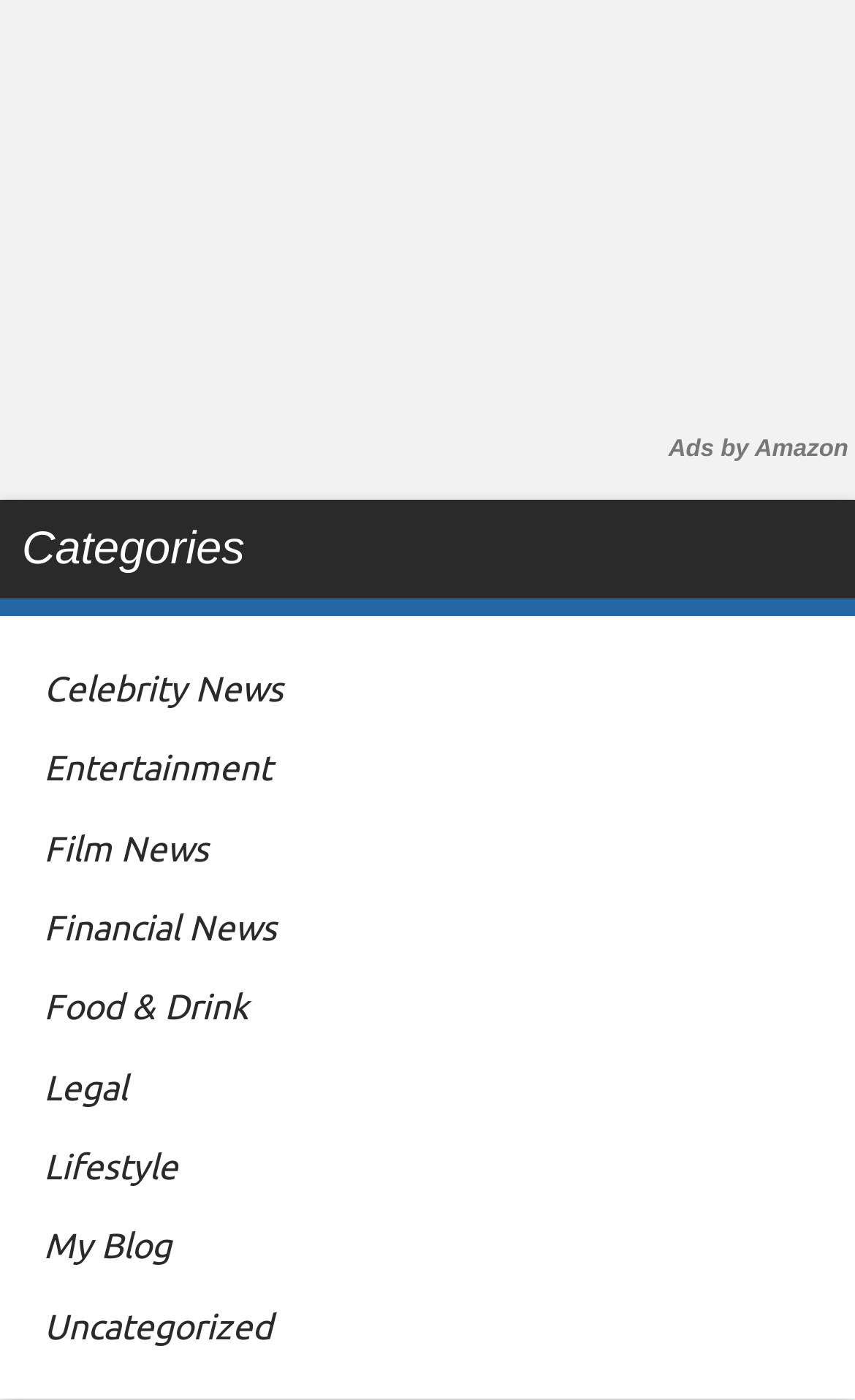Consider the image and give a detailed and elaborate answer to the question: 
What is the position of the 'Film News' category?

By comparing the y1 and y2 coordinates of the link elements, I determined that the 'Film News' category is the third category listed, with its bounding box coordinates being [0.051, 0.591, 0.244, 0.619].